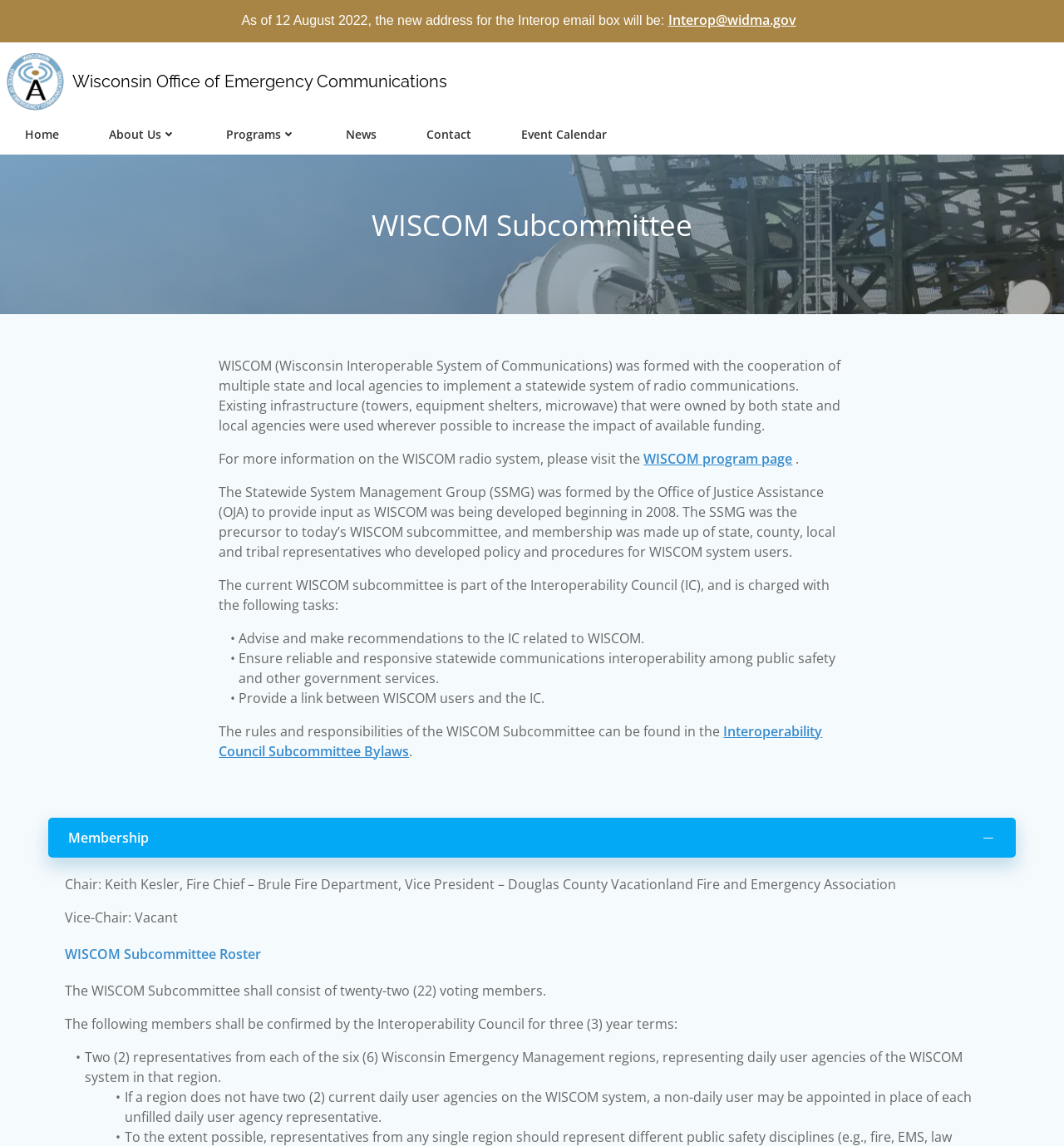Please indicate the bounding box coordinates for the clickable area to complete the following task: "Learn more about the WISCOM program". The coordinates should be specified as four float numbers between 0 and 1, i.e., [left, top, right, bottom].

[0.605, 0.392, 0.745, 0.408]